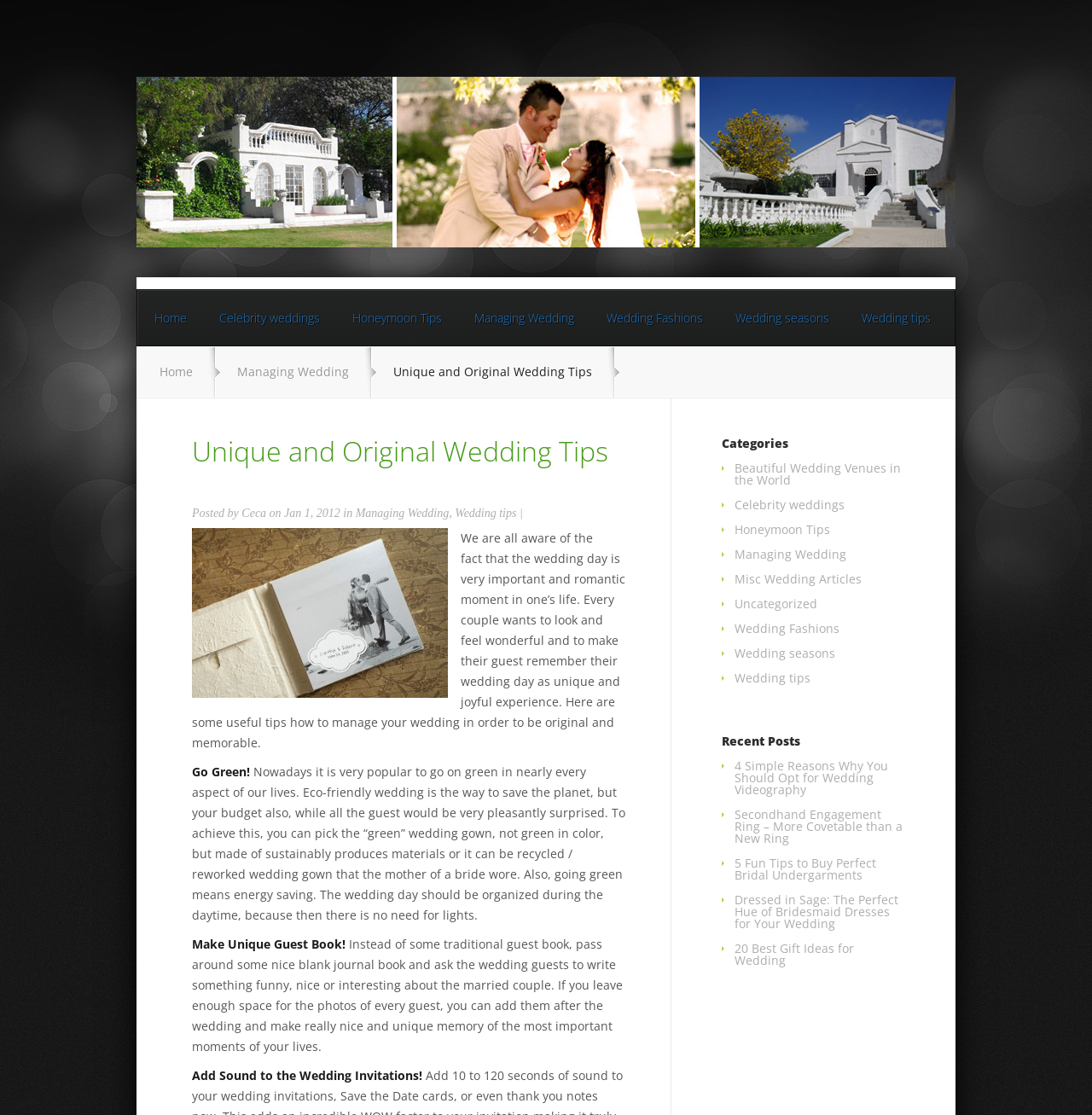Kindly determine the bounding box coordinates of the area that needs to be clicked to fulfill this instruction: "Read the article about 'Unique and Original Wedding Tips'".

[0.357, 0.326, 0.545, 0.34]